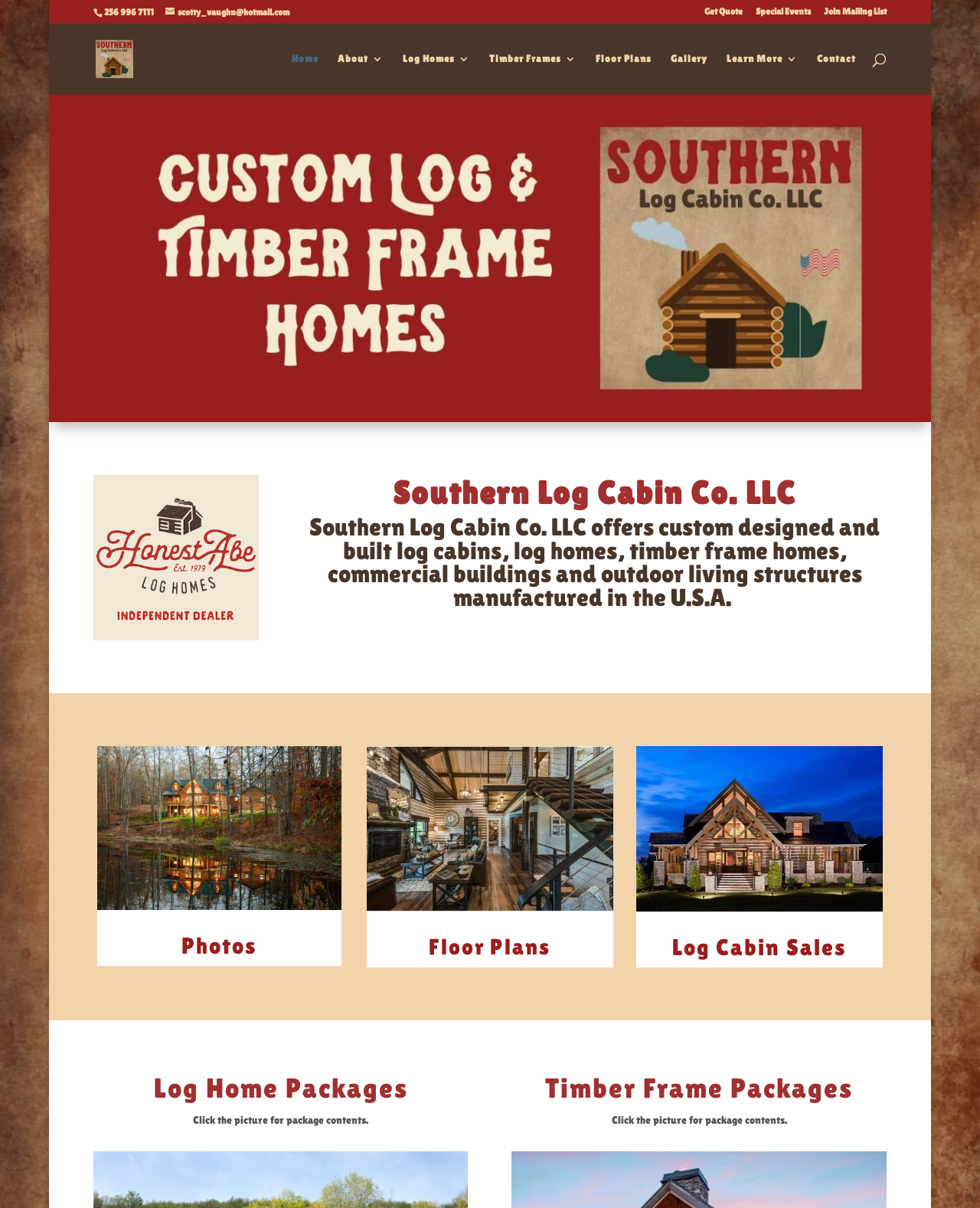What is the phone number of Southern Log Cabins?
Look at the image and answer the question with a single word or phrase.

256 996 7111